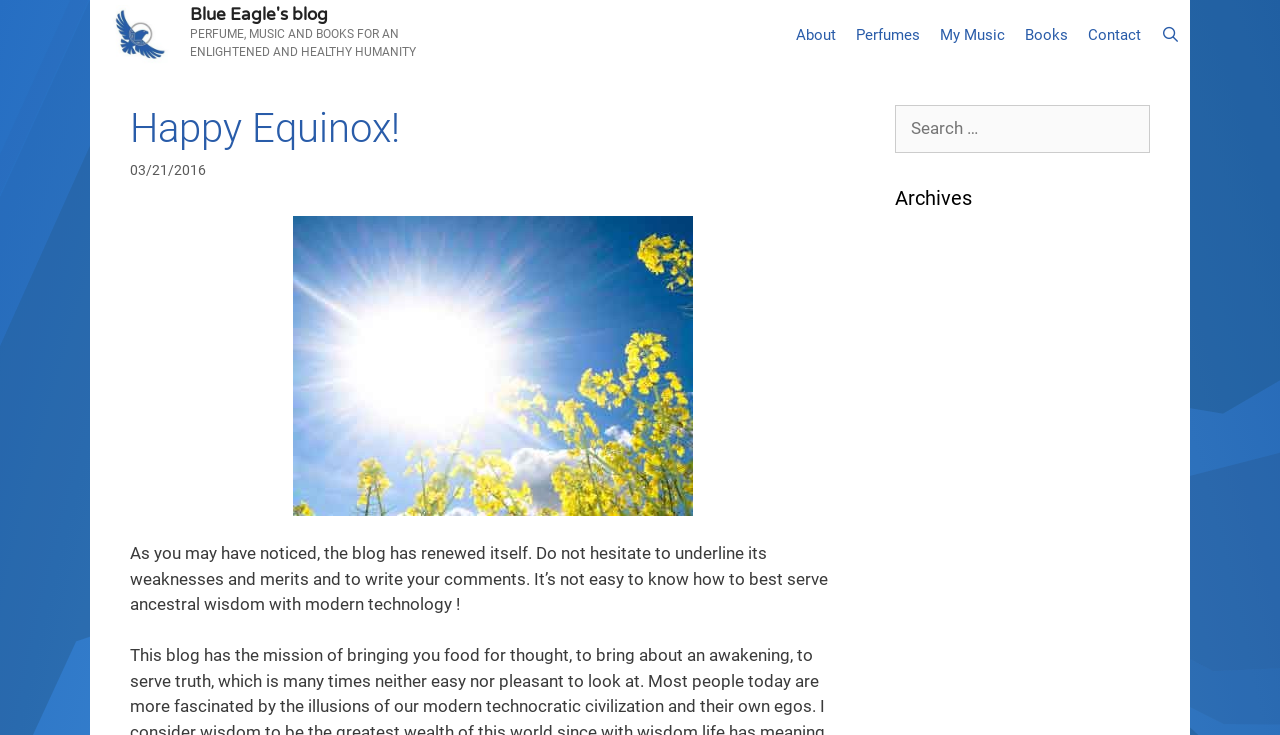Give a short answer using one word or phrase for the question:
What is the purpose of the search box?

To search for content